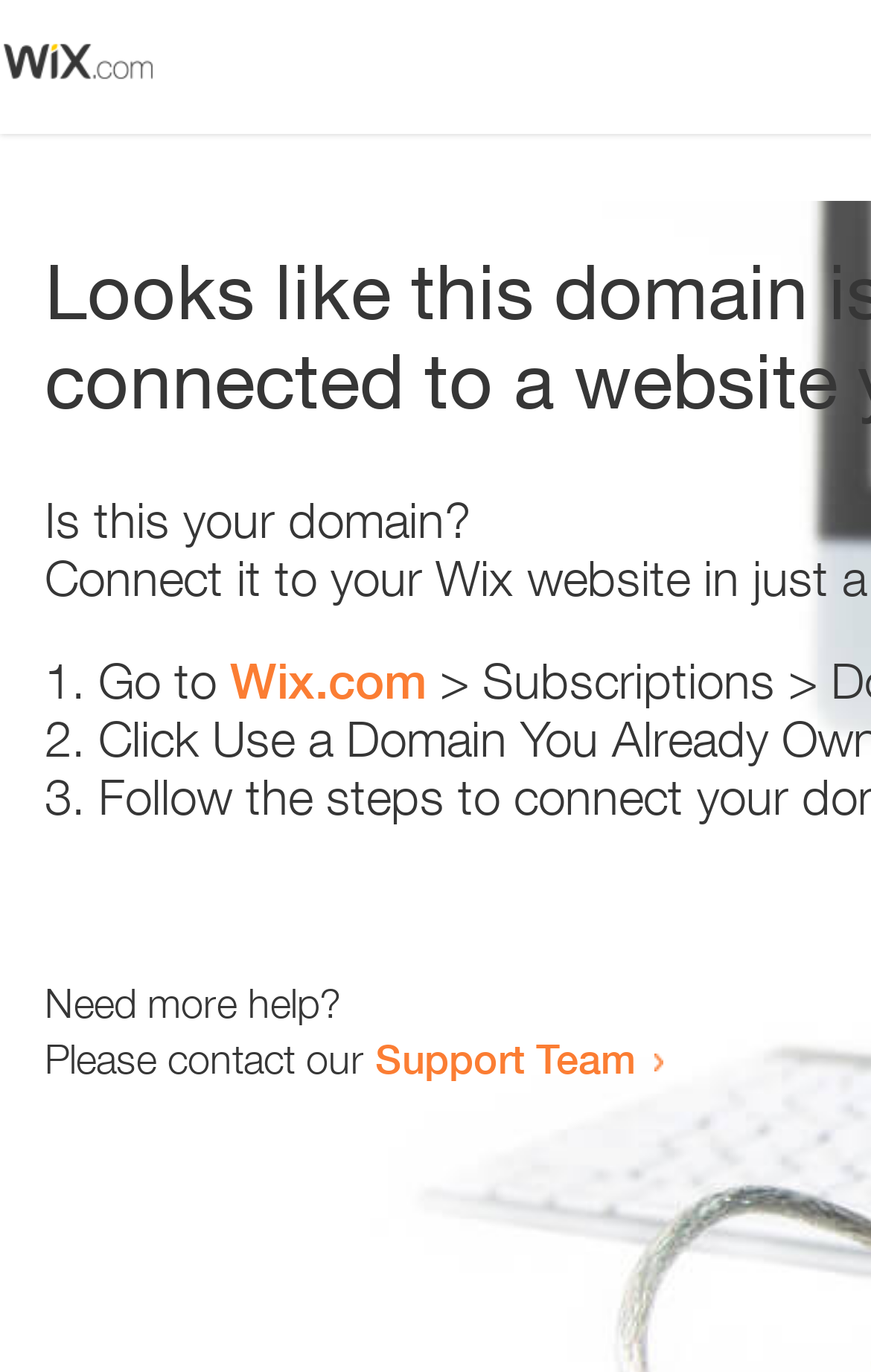Find the coordinates for the bounding box of the element with this description: "Wix.com".

[0.264, 0.475, 0.49, 0.517]